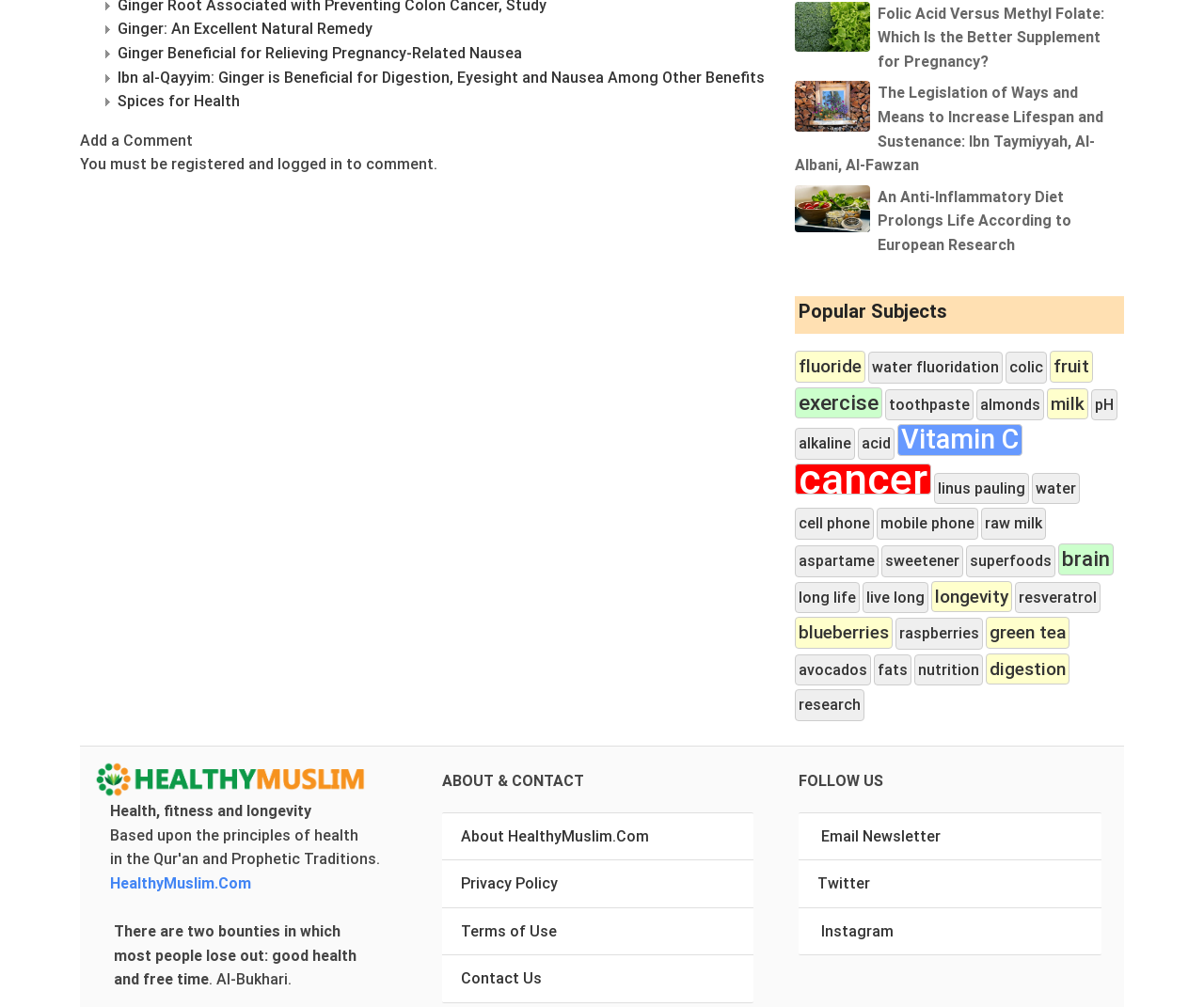Based on the description "cell phone", find the bounding box of the specified UI element.

[0.66, 0.505, 0.726, 0.536]